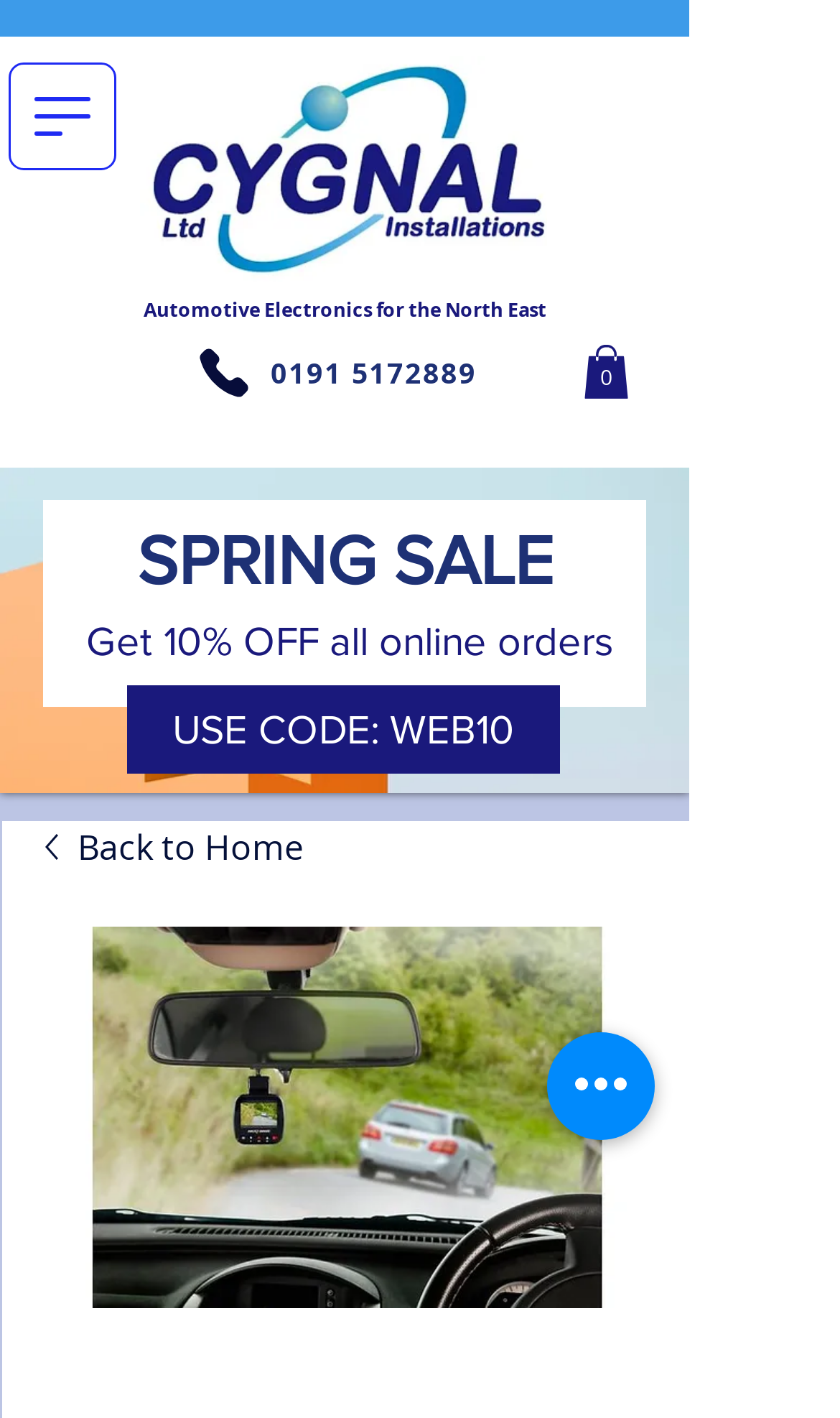What is the company name?
Please answer the question with a detailed and comprehensive explanation.

The company name can be found in the logo image at the top left of the webpage, which is described as 'Cygnal Ltd Logo'.